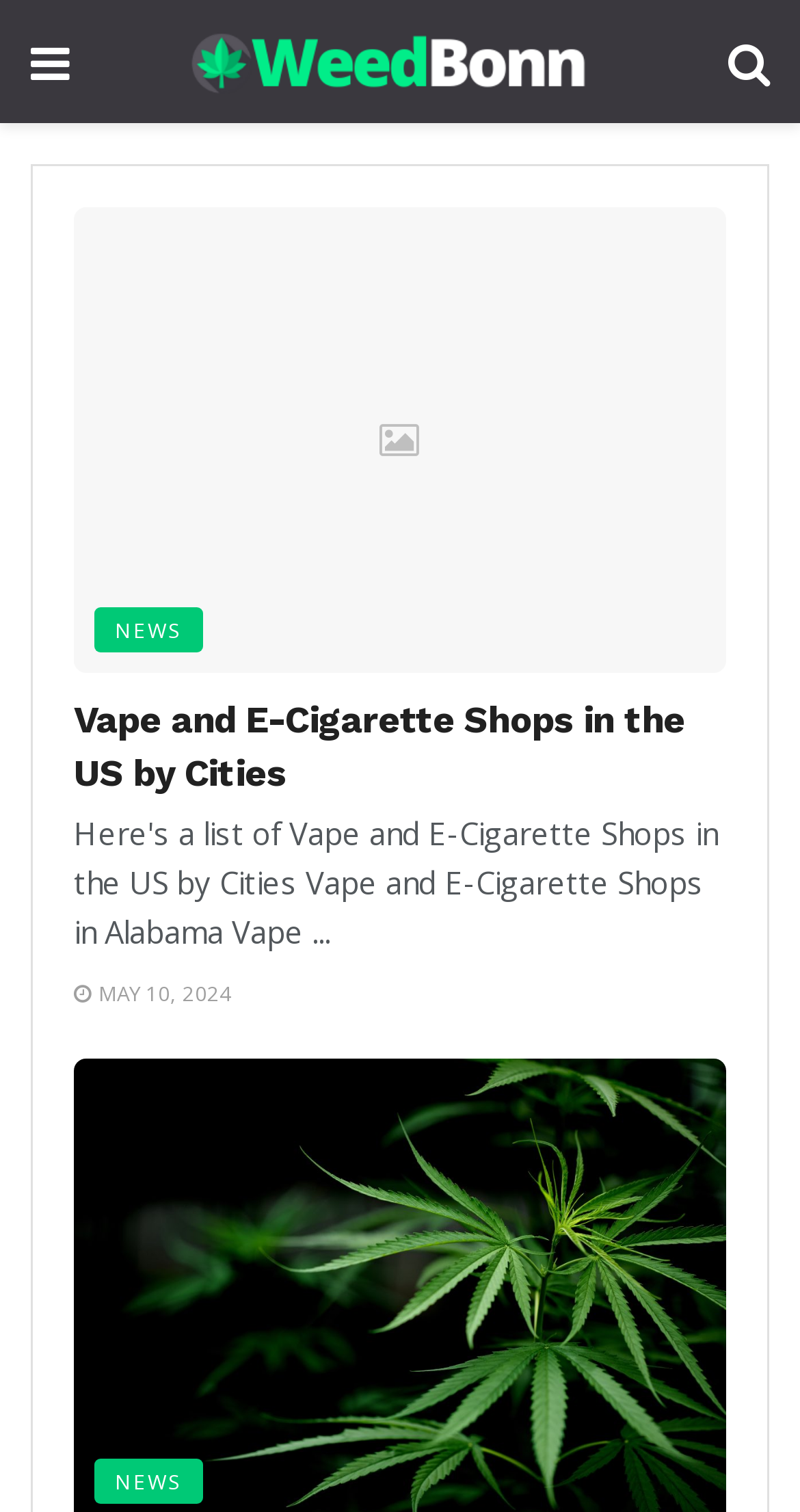Explain the webpage in detail.

The webpage is about Green Business Resources and Information, specifically focused on WeedBonn. At the top left, there is a small icon link with a Facebook symbol. Next to it, there is a large heading element displaying the title "WeedBonn" which also contains an image with the same name. 

On the top right, there is another small icon link with a Twitter symbol. Below the top section, there is a main article section that occupies most of the page. Within this section, there is a small icon link with an envelope symbol at the top left. 

Below the envelope icon, there is a link labeled "NEWS" followed by a heading element titled "Vape and E-Cigarette Shops in the US by Cities". This heading also contains a link with the same title. 

Further down, there is a link displaying the date "MAY 10, 2024" with a calendar symbol. At the bottom of the article section, there is another link labeled "NEWS", similar to the one above.